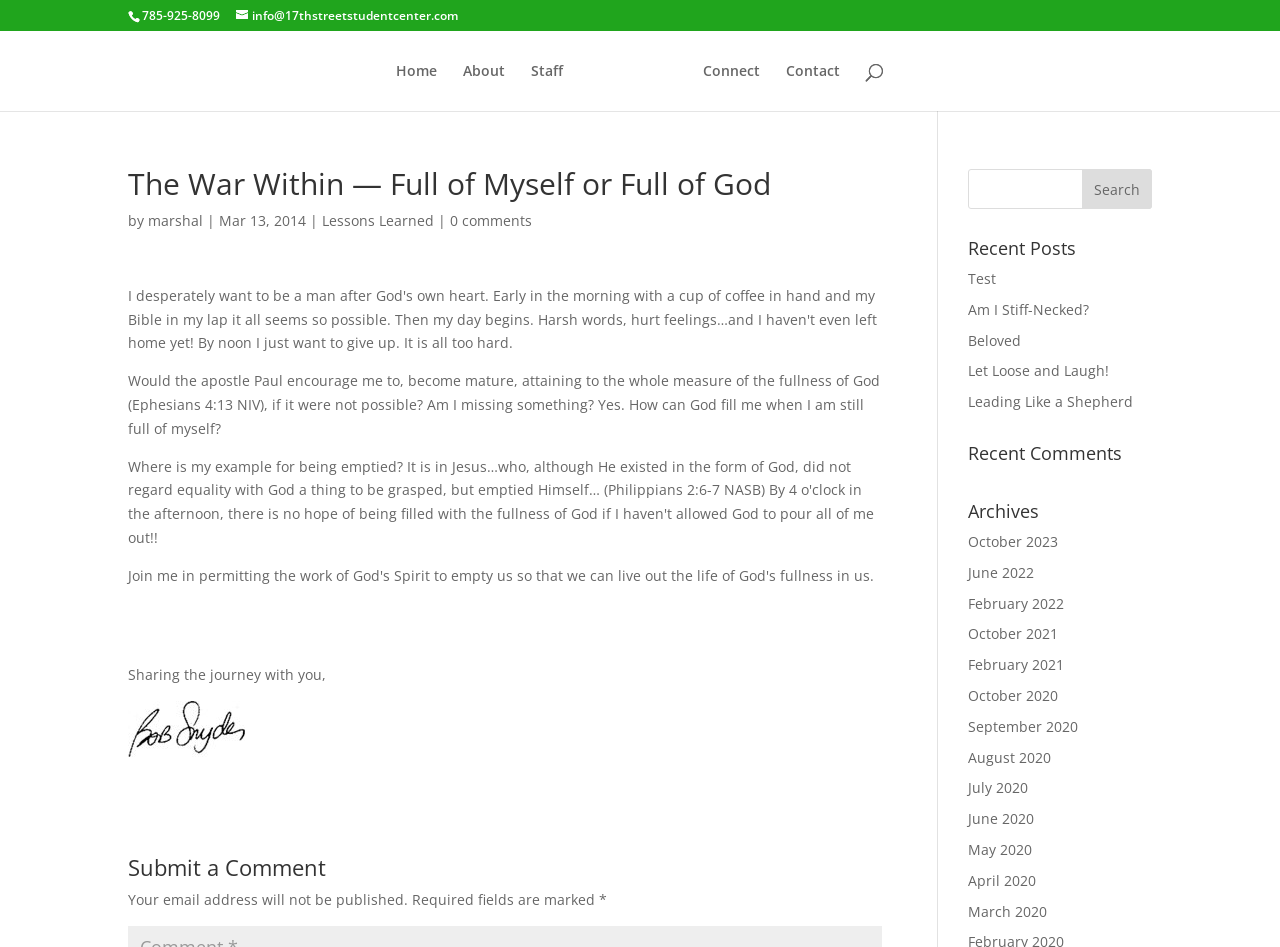Answer the question using only one word or a concise phrase: What is the title of the post?

The War Within — Full of Myself or Full of God